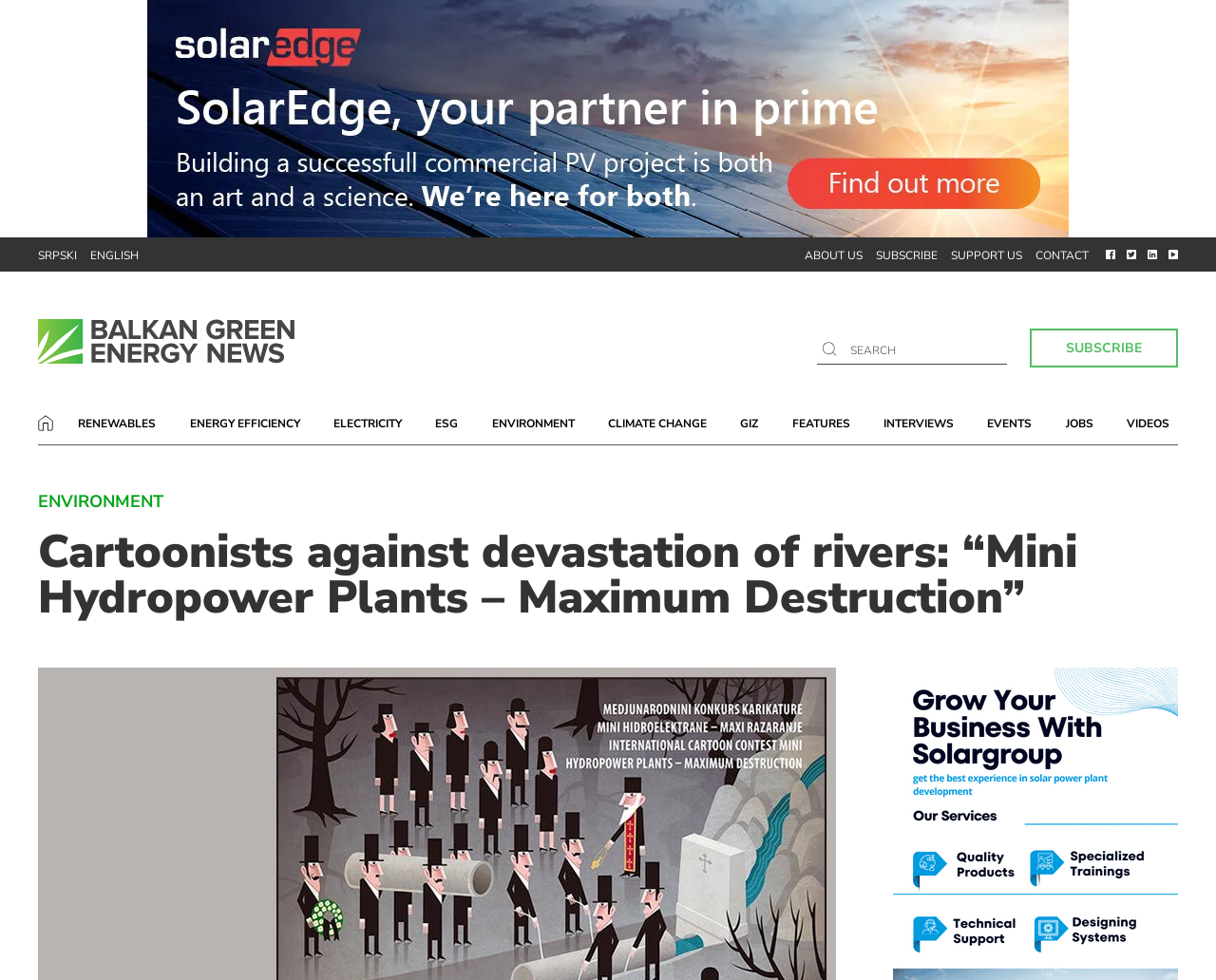Predict the bounding box coordinates of the area that should be clicked to accomplish the following instruction: "Read about the cartoon contest". The bounding box coordinates should consist of four float numbers between 0 and 1, i.e., [left, top, right, bottom].

[0.031, 0.54, 0.969, 0.633]